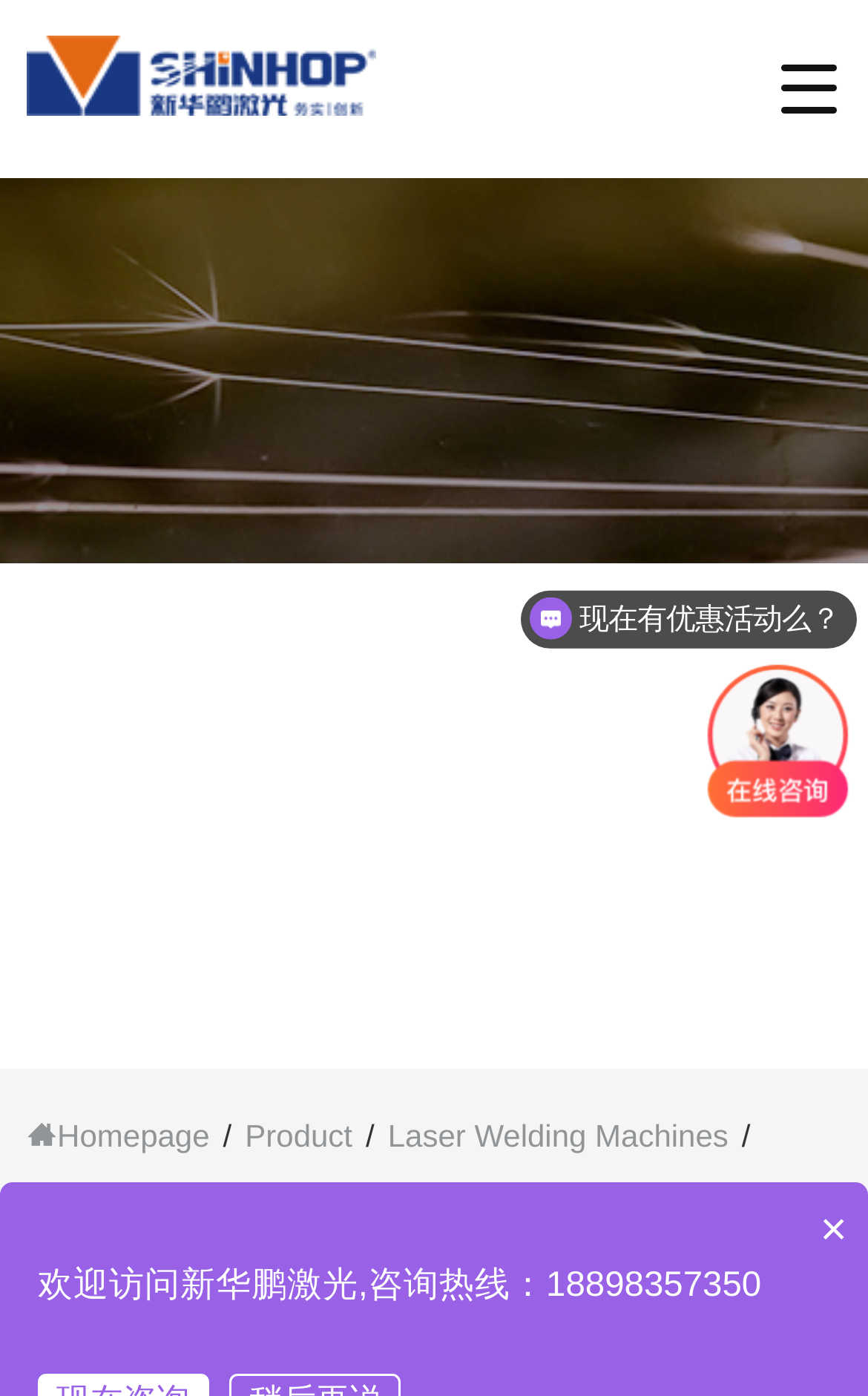What are the categories of products offered by the company?
Answer the question with detailed information derived from the image.

The categories of products can be found in the navigation menu at the top of the webpage, where there are links to 'Homepage', 'Product', and 'Laser Welding Machines'. These links suggest that the company offers a range of products, including laser welding machines.